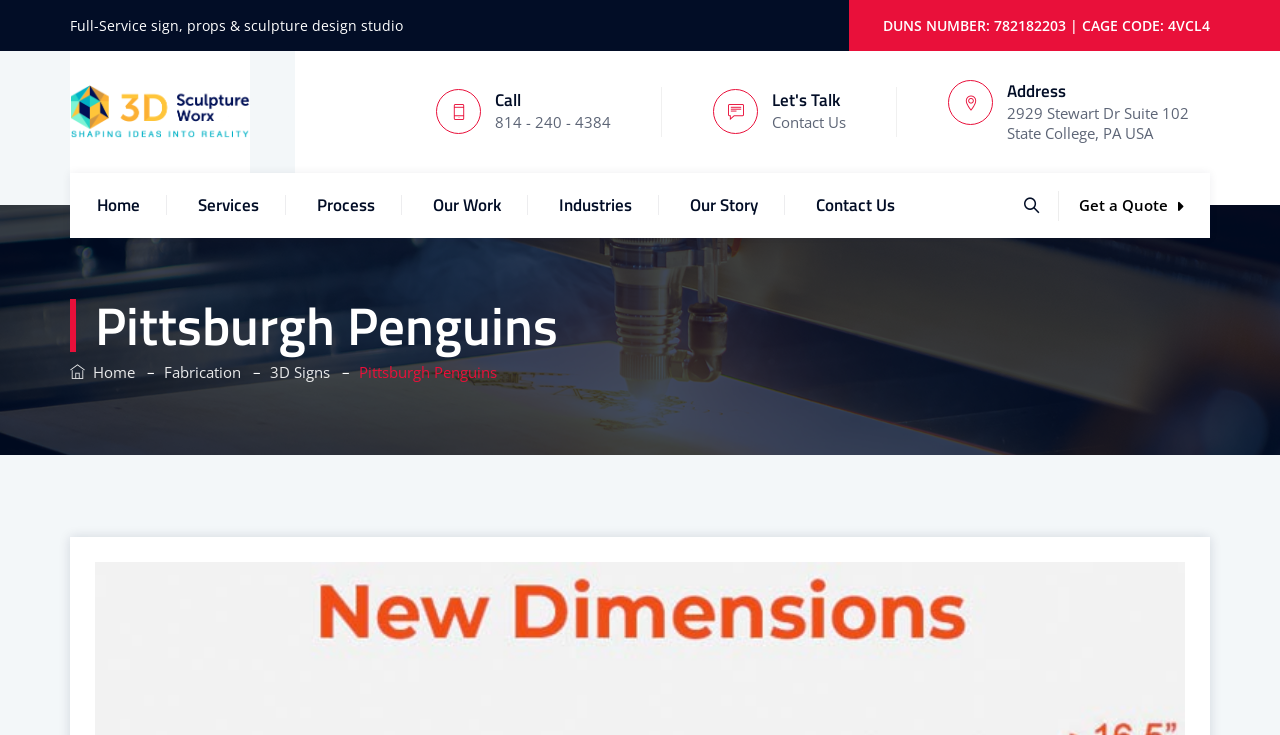Pinpoint the bounding box coordinates of the element that must be clicked to accomplish the following instruction: "Click 3D Sculpture Worx". The coordinates should be in the format of four float numbers between 0 and 1, i.e., [left, top, right, bottom].

[0.055, 0.069, 0.195, 0.235]